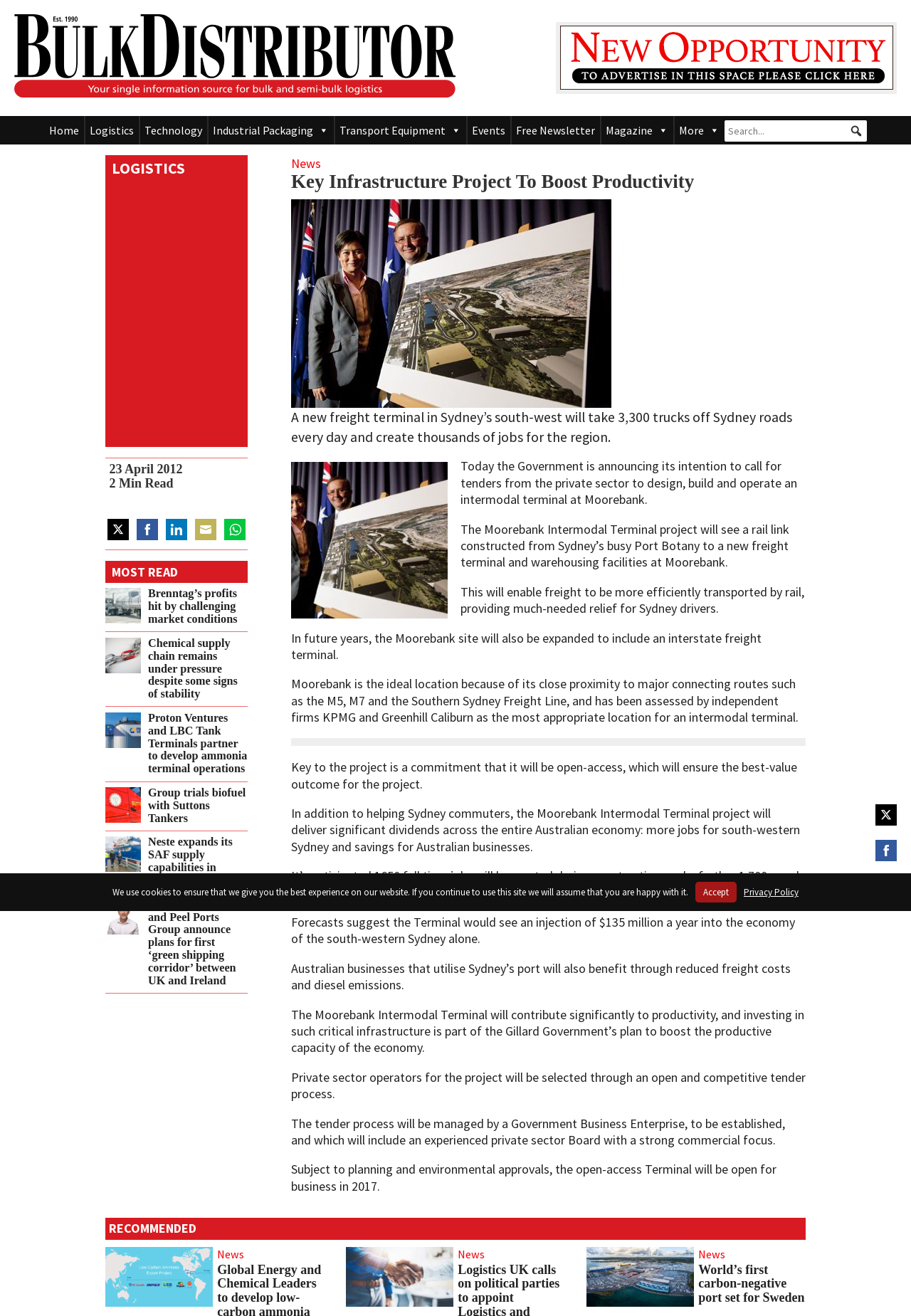What is the year when the open-access Terminal will be open for business?
Look at the image and respond with a single word or a short phrase.

2017